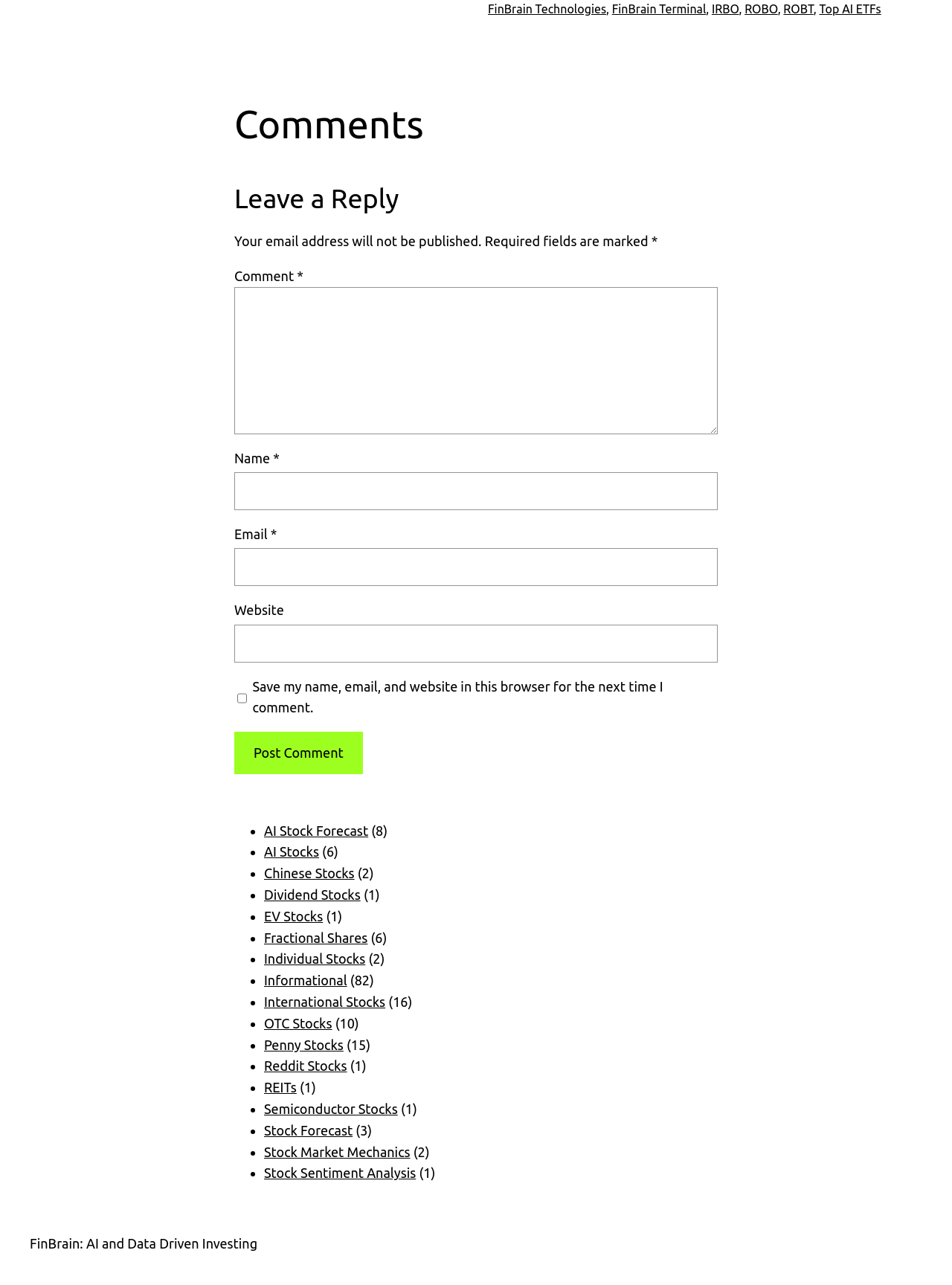Please locate the bounding box coordinates of the element's region that needs to be clicked to follow the instruction: "Enter your name in the 'Name' field". The bounding box coordinates should be provided as four float numbers between 0 and 1, i.e., [left, top, right, bottom].

[0.246, 0.367, 0.754, 0.397]